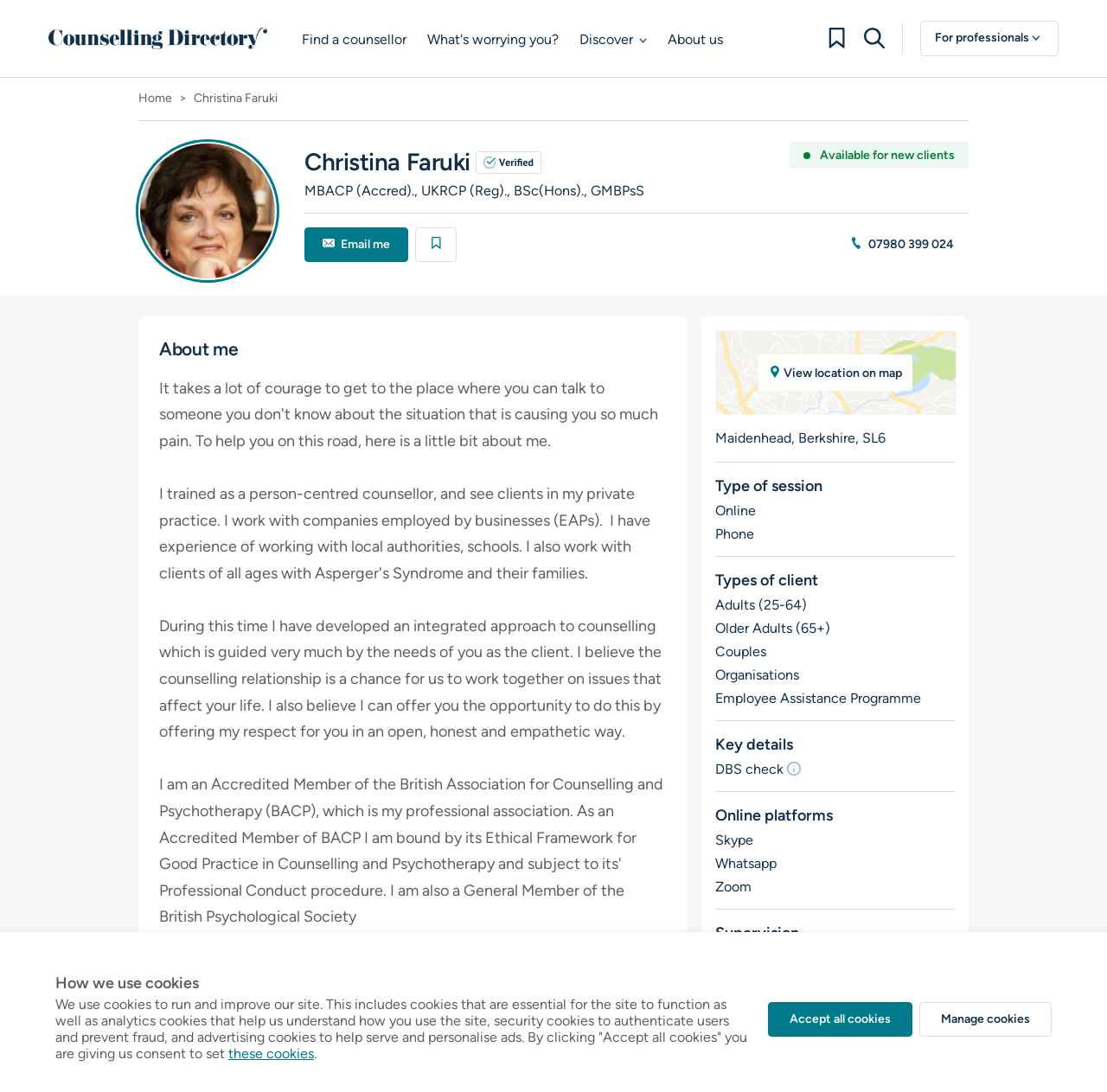Please find the bounding box for the UI component described as follows: "View location on map".

[0.647, 0.303, 0.863, 0.379]